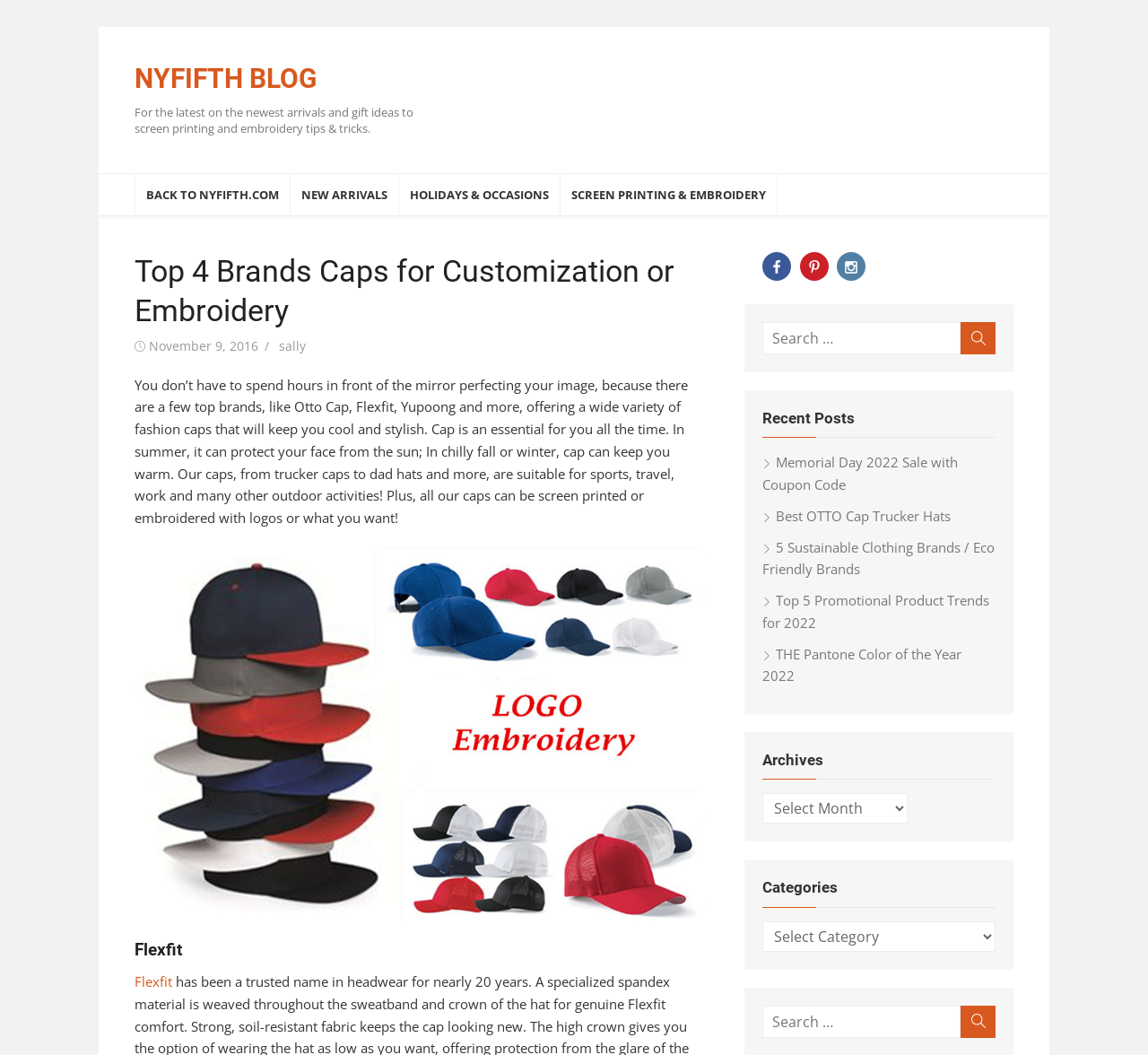Please examine the image and provide a detailed answer to the question: What can be done with the caps mentioned in the blog post?

According to the blog post, all the caps mentioned can be screen printed or embroidered with logos or custom designs, making them suitable for various purposes.